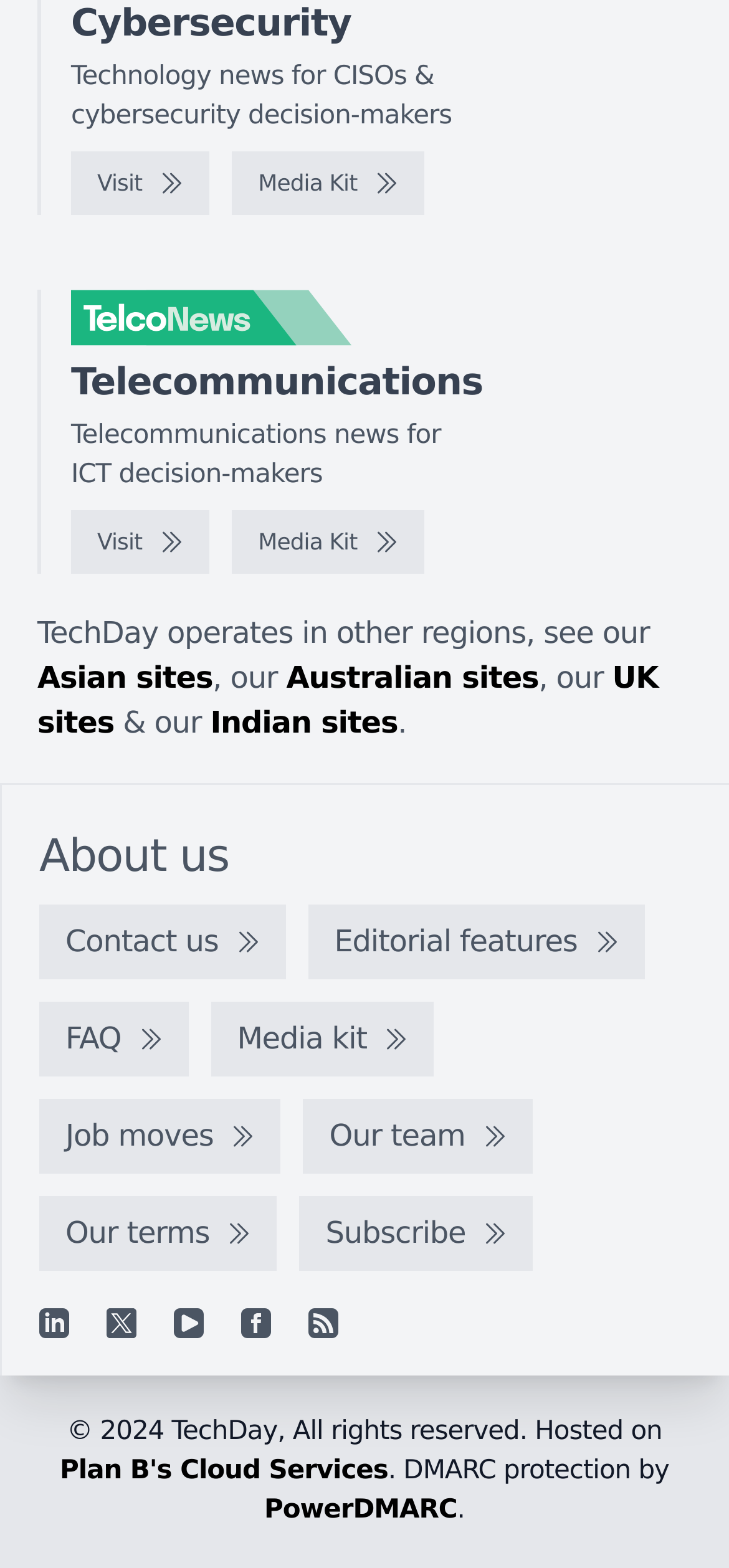Identify the bounding box coordinates of the region that needs to be clicked to carry out this instruction: "Explore Asian sites". Provide these coordinates as four float numbers ranging from 0 to 1, i.e., [left, top, right, bottom].

[0.051, 0.421, 0.292, 0.444]